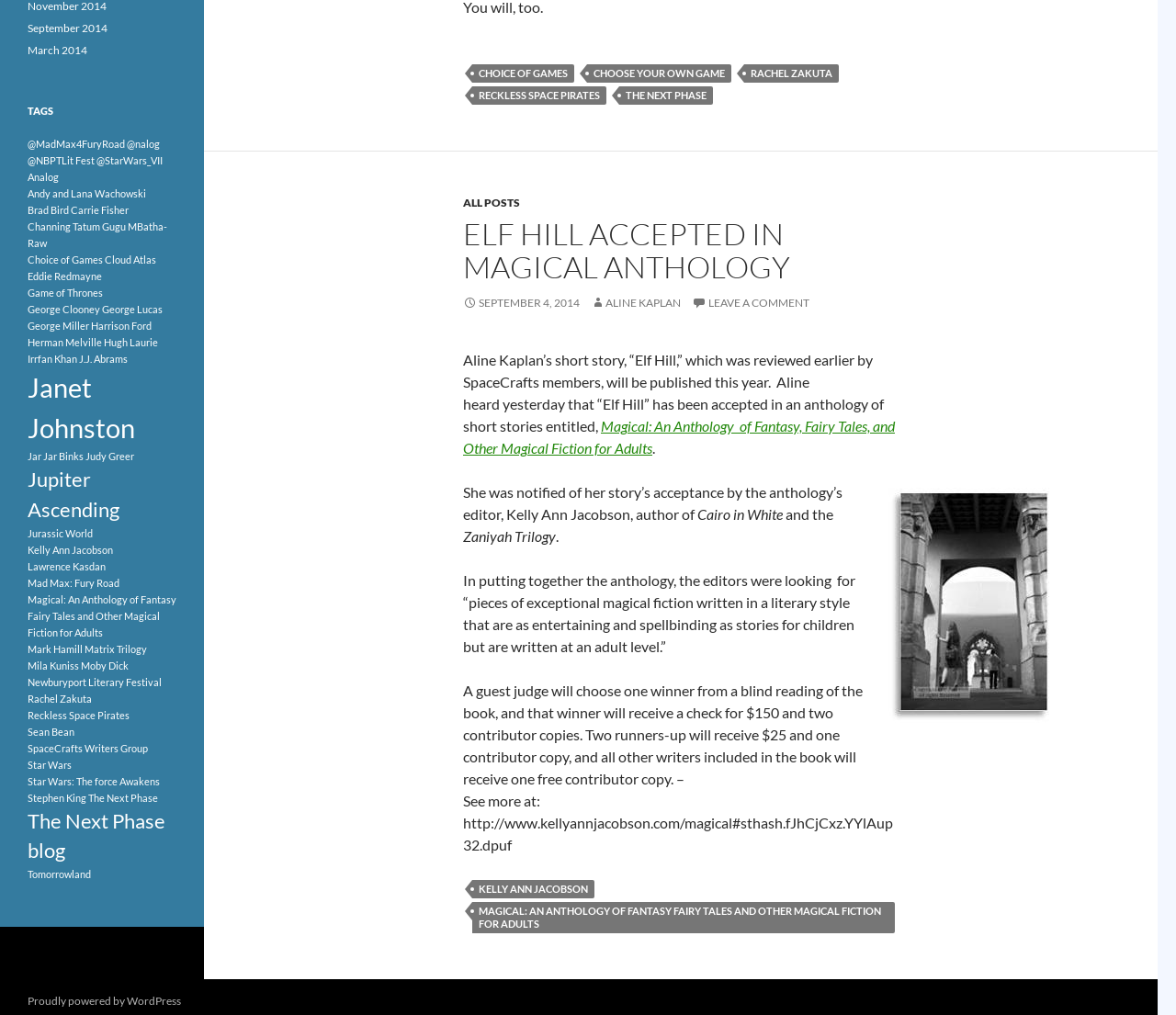What is the name of the anthology that 'Elf Hill' will be published in?
Using the image as a reference, deliver a detailed and thorough answer to the question.

I found the name of the anthology by looking at the link element with the text 'Magical: An Anthology of Fantasy, Fairy Tales, and Other Magical Fiction for Adults' which is a child of the article element.